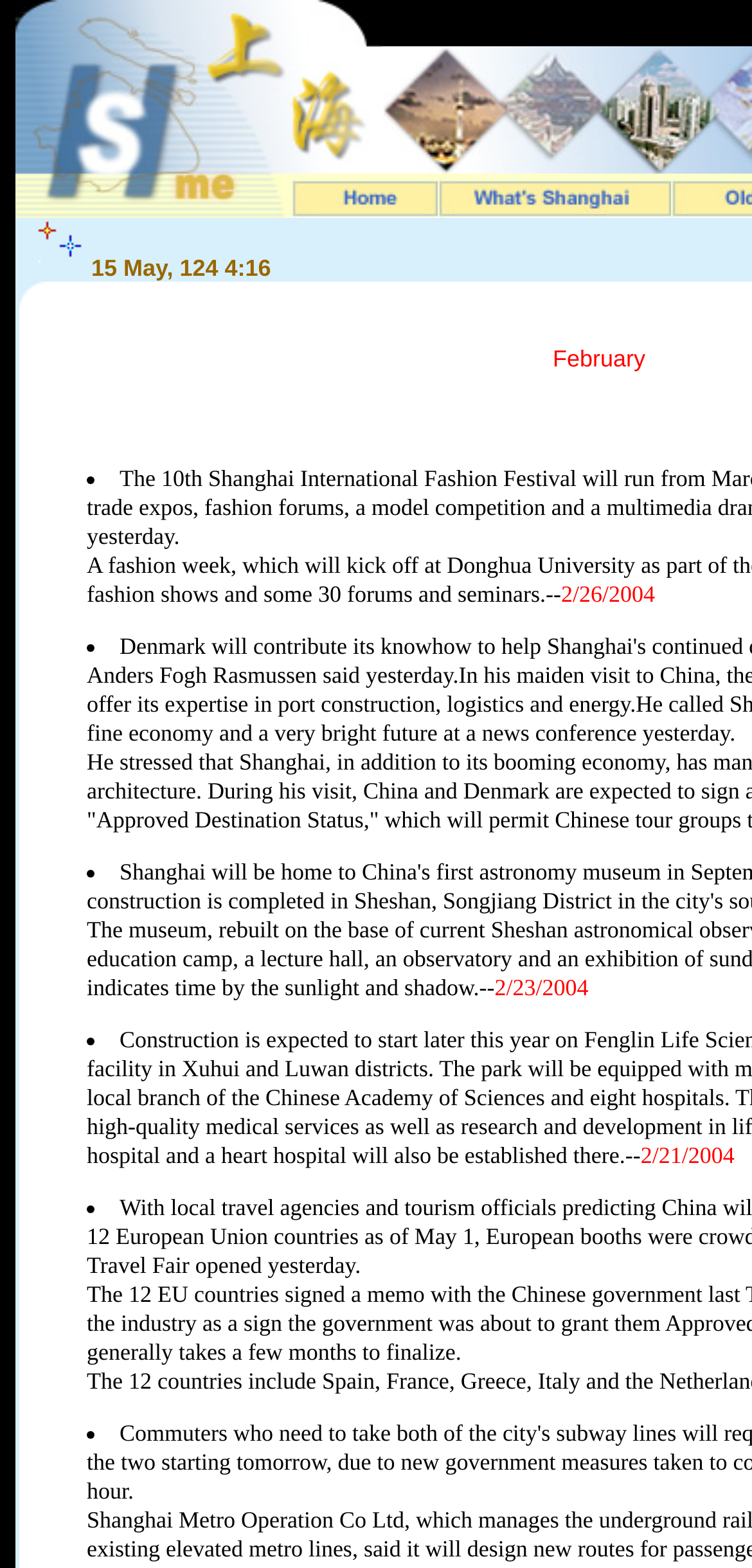How many list markers are there on the webpage?
Examine the image and give a concise answer in one word or a short phrase.

5